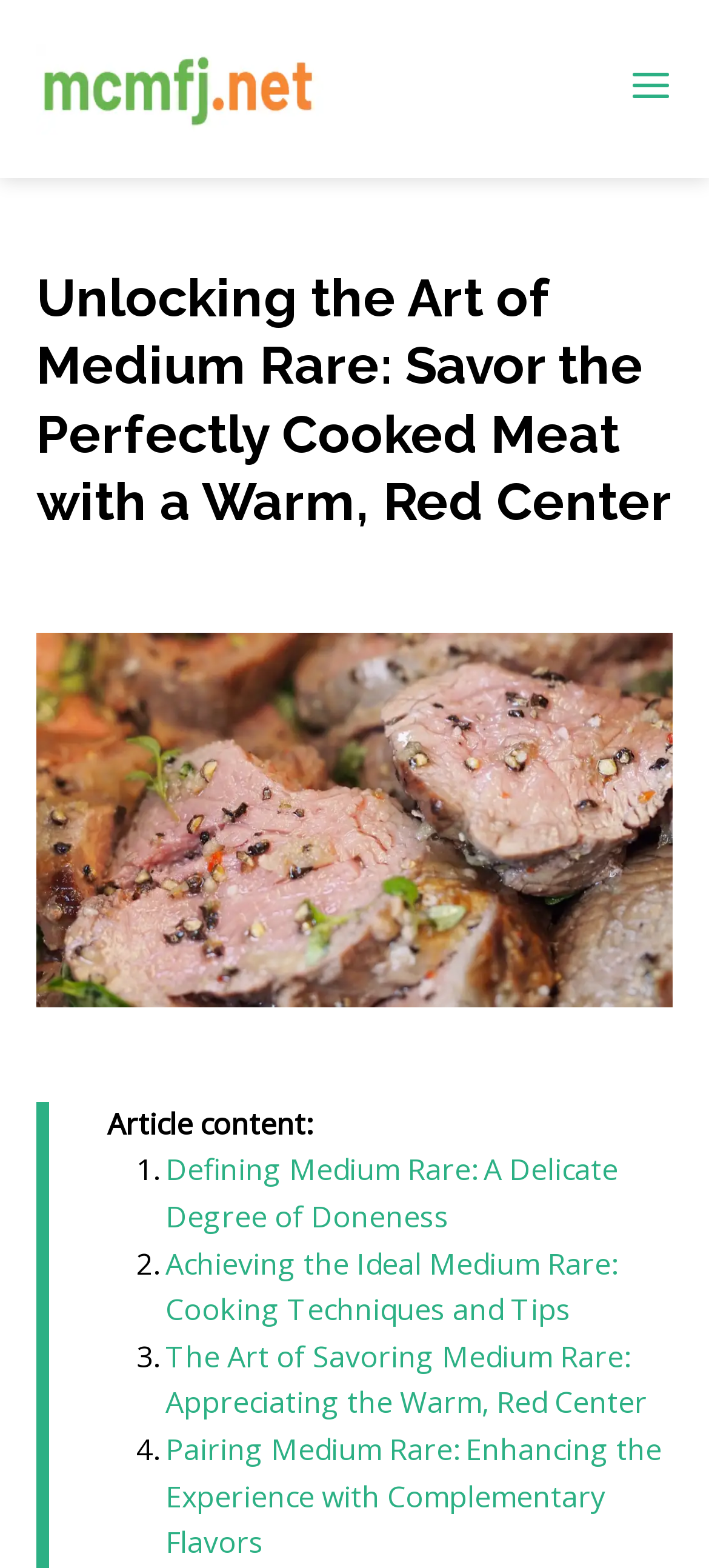Give a detailed account of the webpage.

The webpage is about the art of cooking medium rare meat, with a focus on achieving the perfect balance of flavor and texture. At the top left of the page, there is a link to "mcmfj.net" accompanied by a small image. To the right of this link, there is a button with an image inside. 

Below these elements, the main title "Unlocking the Art of Medium Rare: Savor the Perfectly Cooked Meat with a Warm, Red Center" is prominently displayed. Underneath the title, there is a large image related to medium rare meat. 

The main content of the article is divided into four sections, each with a numbered list marker (1, 2, 3, and 4) and a corresponding link to a subtopic. The sections are titled "Defining Medium Rare: A Delicate Degree of Doneness", "Achieving the Ideal Medium Rare: Cooking Techniques and Tips", "The Art of Savoring Medium Rare: Appreciating the Warm, Red Center", and "Pairing Medium Rare: Enhancing the Experience with Complementary Flavors". These links are stacked vertically, with each section building upon the previous one to provide a comprehensive guide to cooking and appreciating medium rare meat.